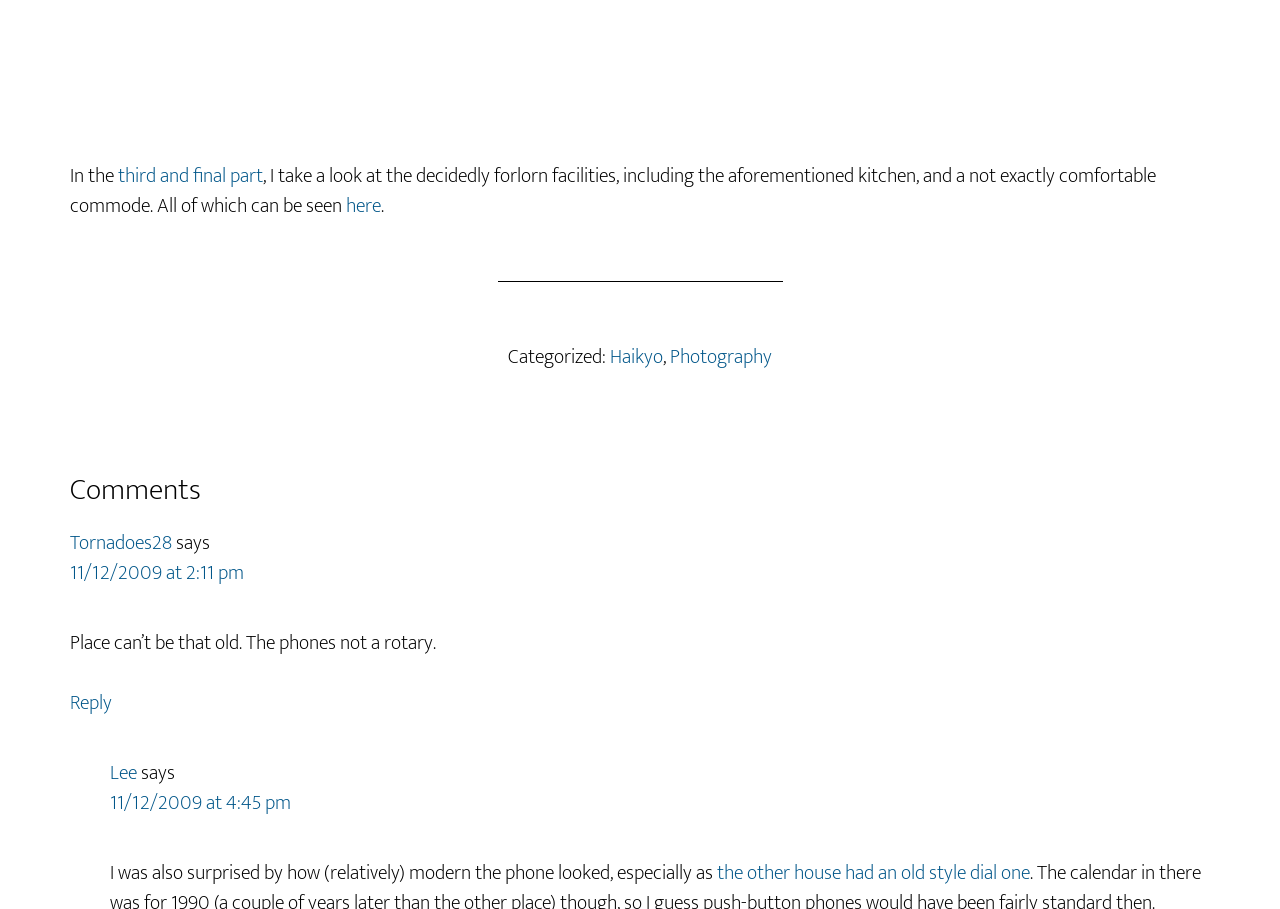Identify the bounding box of the HTML element described here: "alt="Japanese haikyo/urban exploration"". Provide the coordinates as four float numbers between 0 and 1: [left, top, right, bottom].

[0.314, 0.108, 0.686, 0.146]